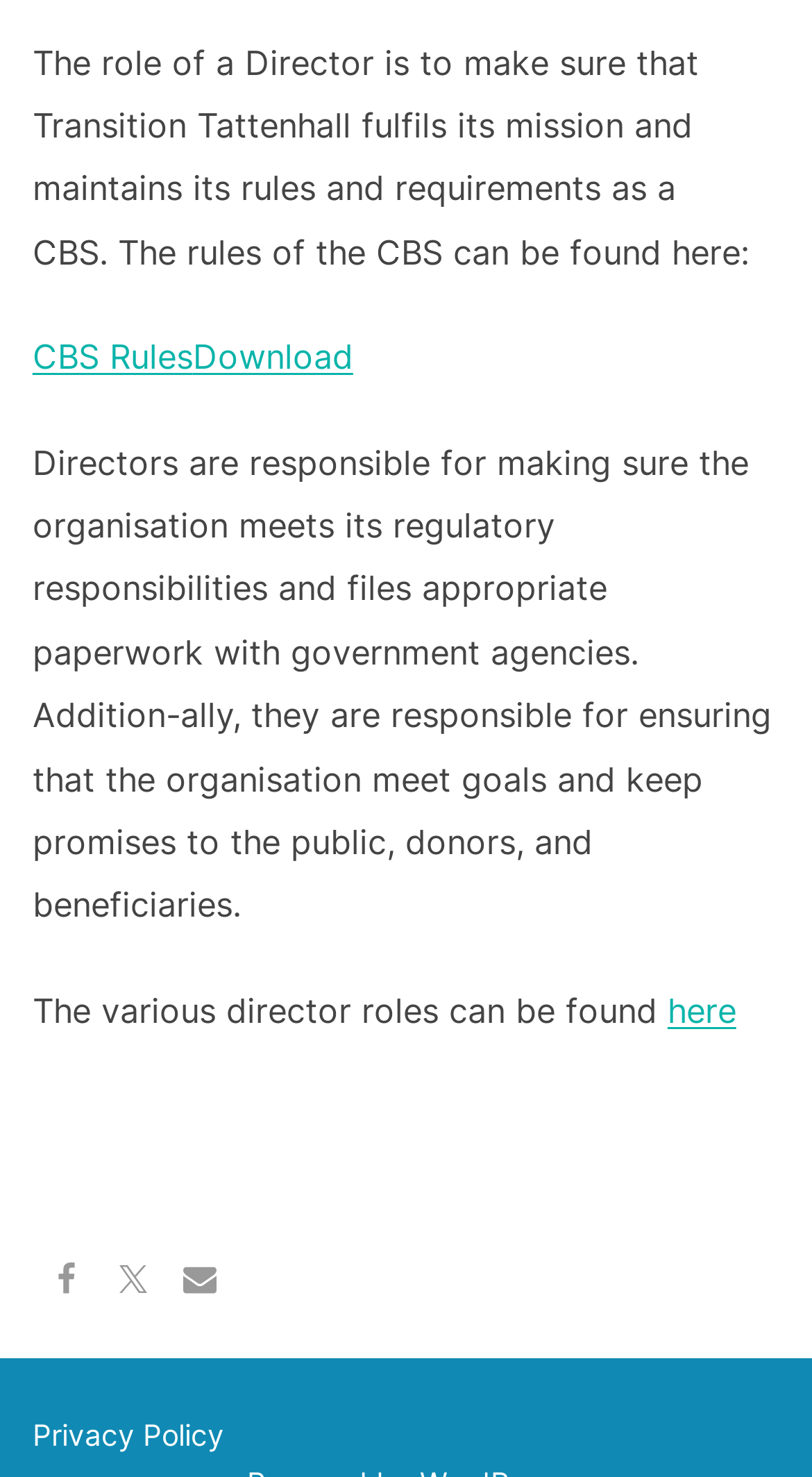Identify the bounding box coordinates for the UI element described by the following text: "Call us Now". Provide the coordinates as four float numbers between 0 and 1, in the format [left, top, right, bottom].

None